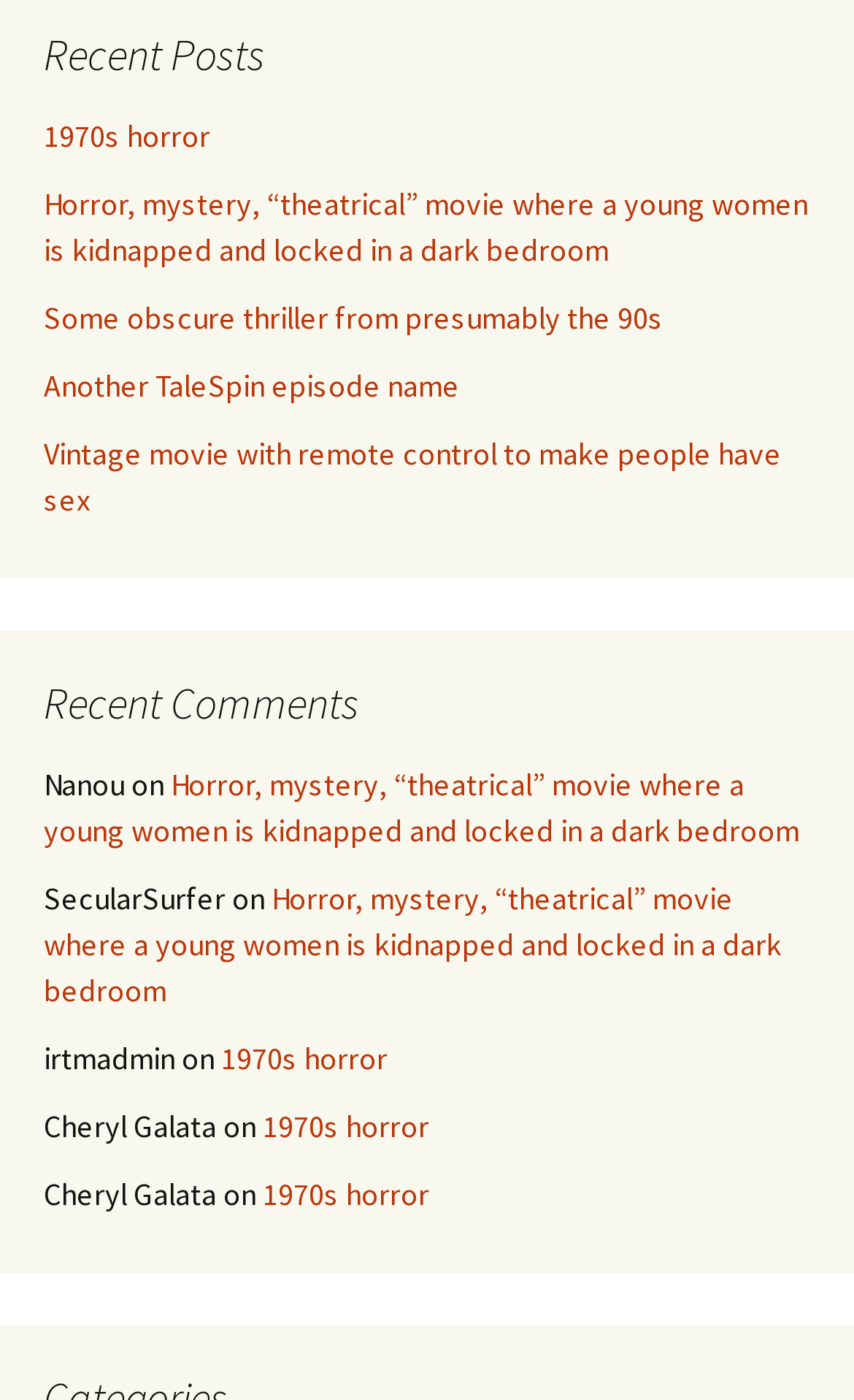Please identify the bounding box coordinates of the element's region that needs to be clicked to fulfill the following instruction: "Explore holiday options". The bounding box coordinates should consist of four float numbers between 0 and 1, i.e., [left, top, right, bottom].

None